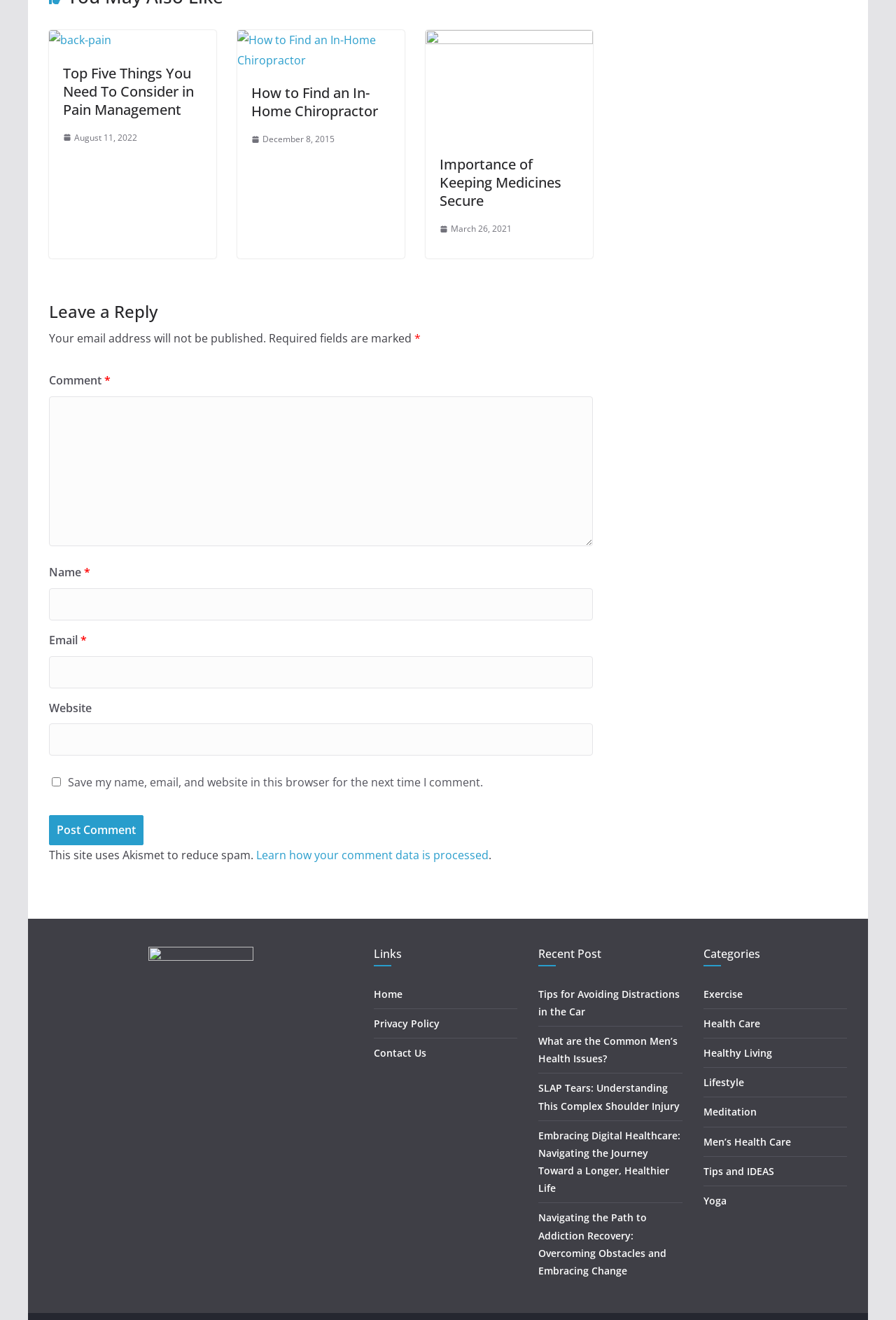Pinpoint the bounding box coordinates of the element that must be clicked to accomplish the following instruction: "Click on the 'Post Comment' button". The coordinates should be in the format of four float numbers between 0 and 1, i.e., [left, top, right, bottom].

[0.055, 0.618, 0.16, 0.64]